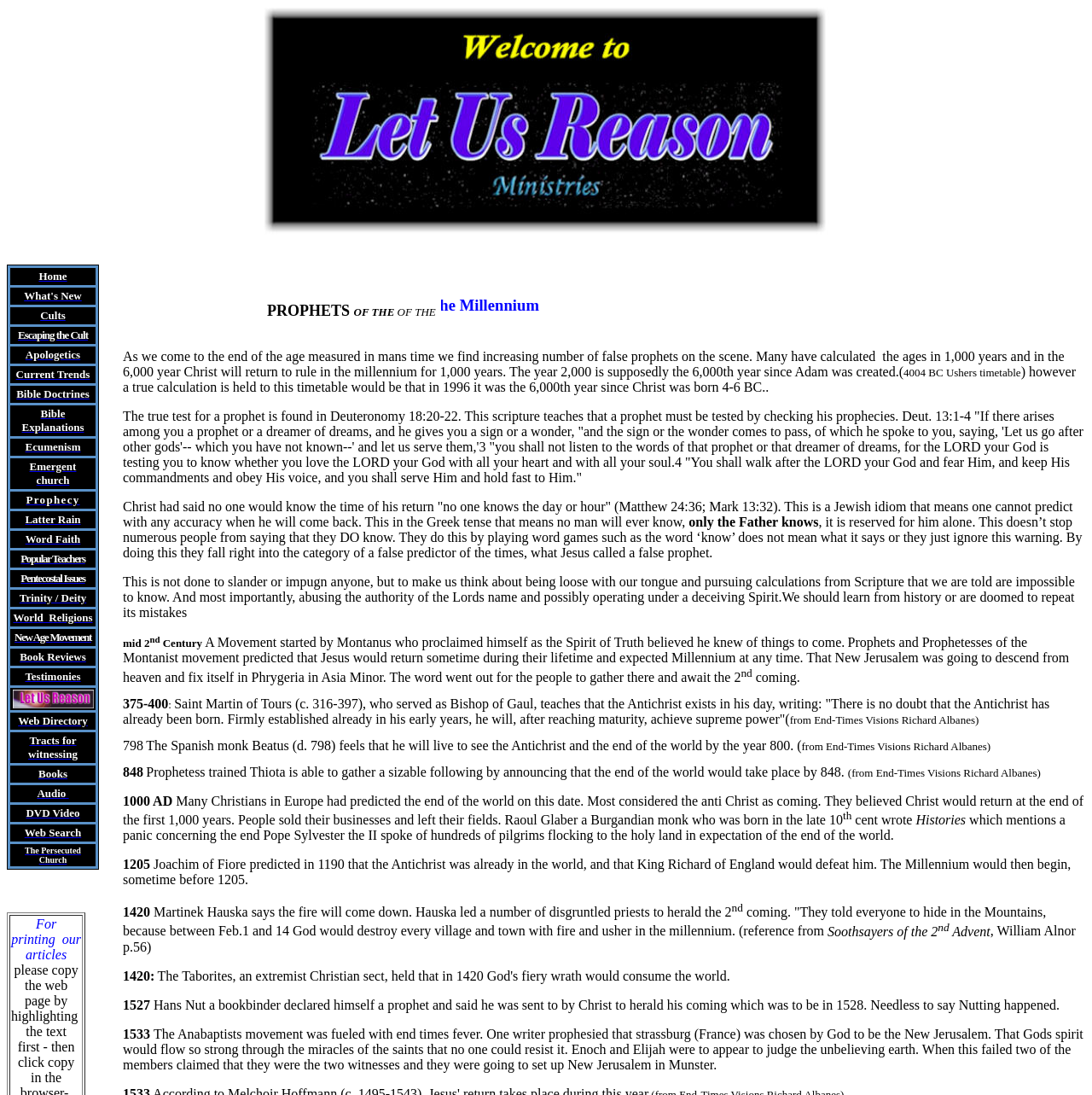Please mark the bounding box coordinates of the area that should be clicked to carry out the instruction: "Read about Escaping the Cult".

[0.016, 0.3, 0.08, 0.312]